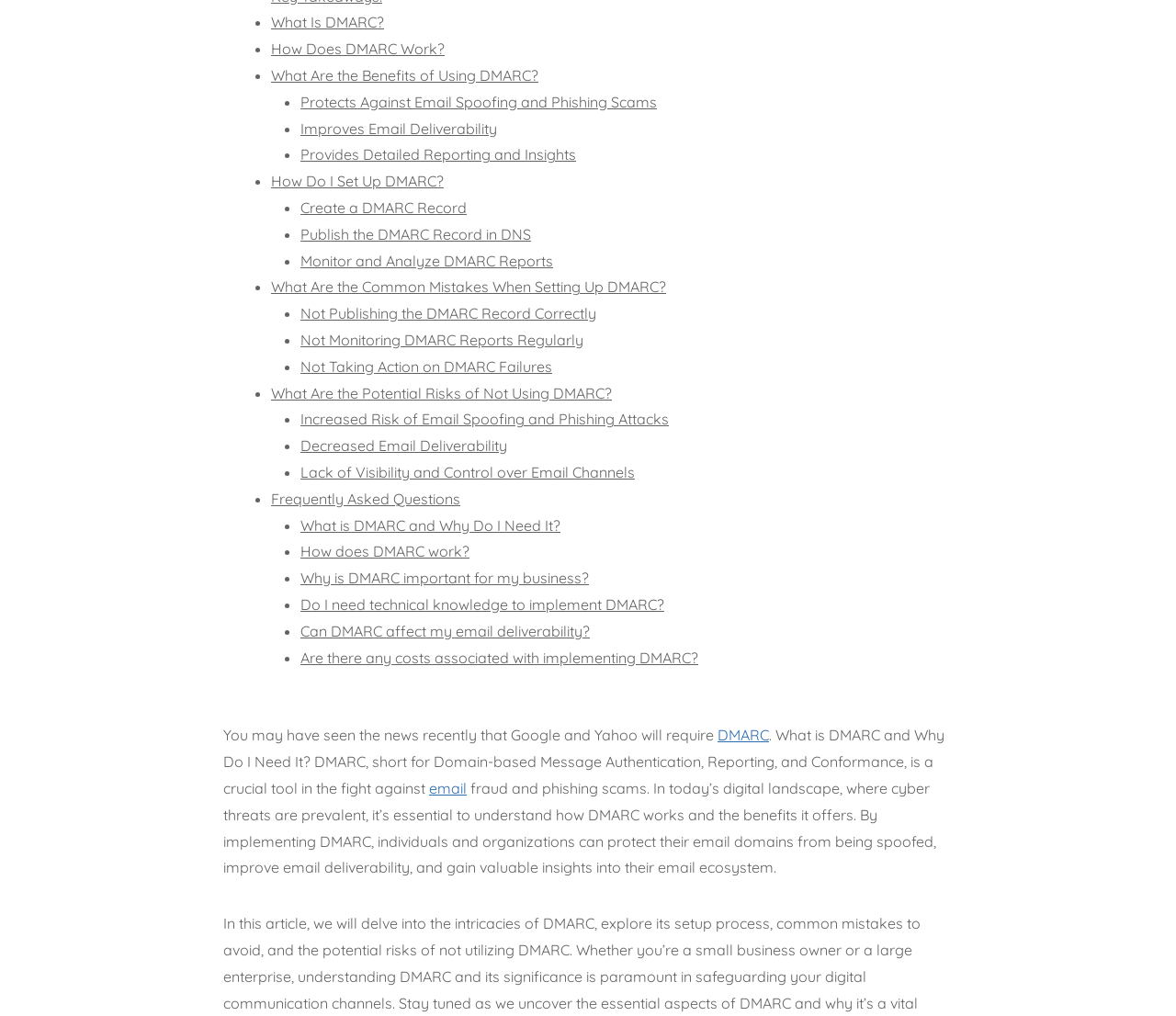Highlight the bounding box of the UI element that corresponds to this description: "What Is DMARC?".

[0.23, 0.013, 0.327, 0.031]